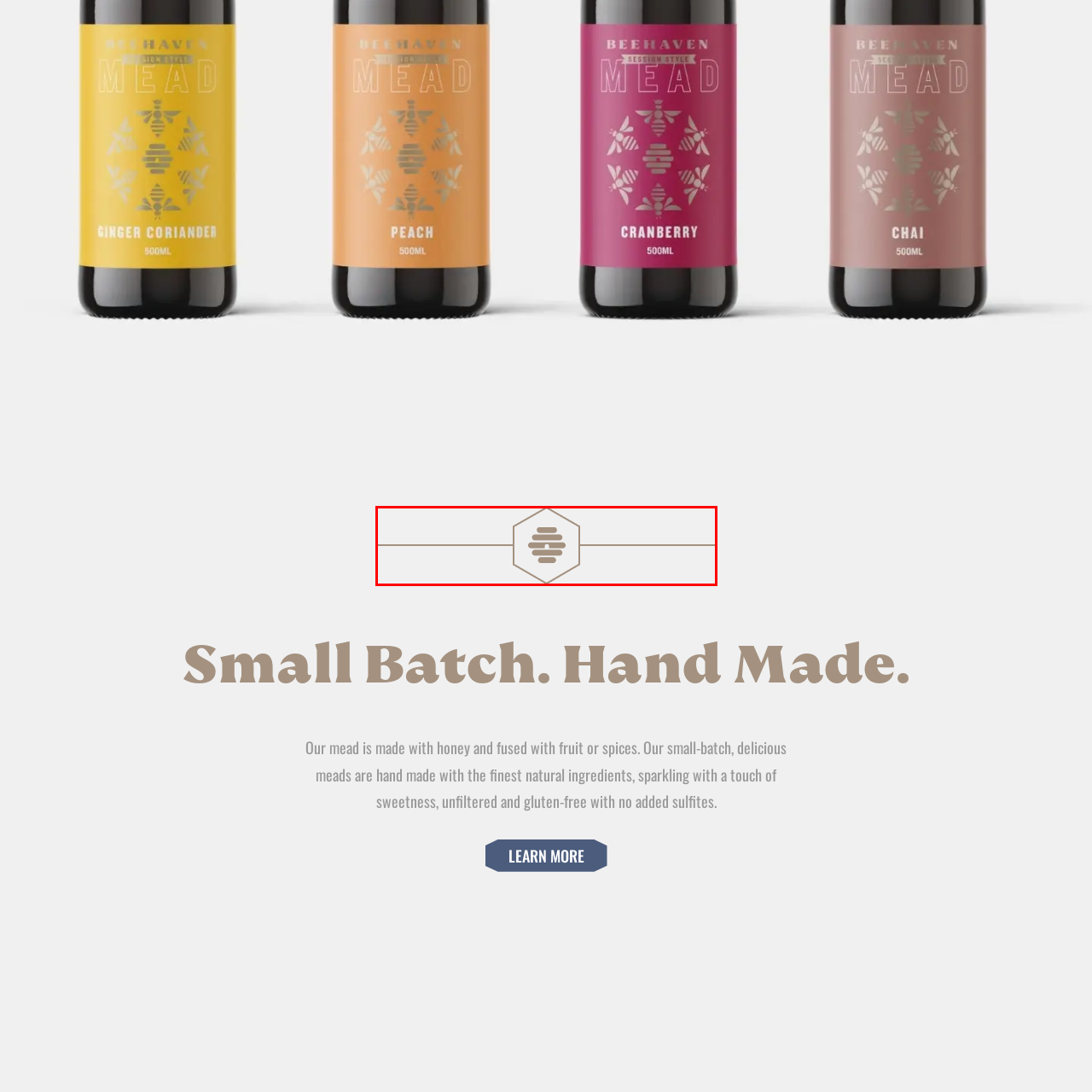Consider the image within the red frame and reply with a brief answer: What do the horizontally arranged lines symbolize?

Layering of flavors